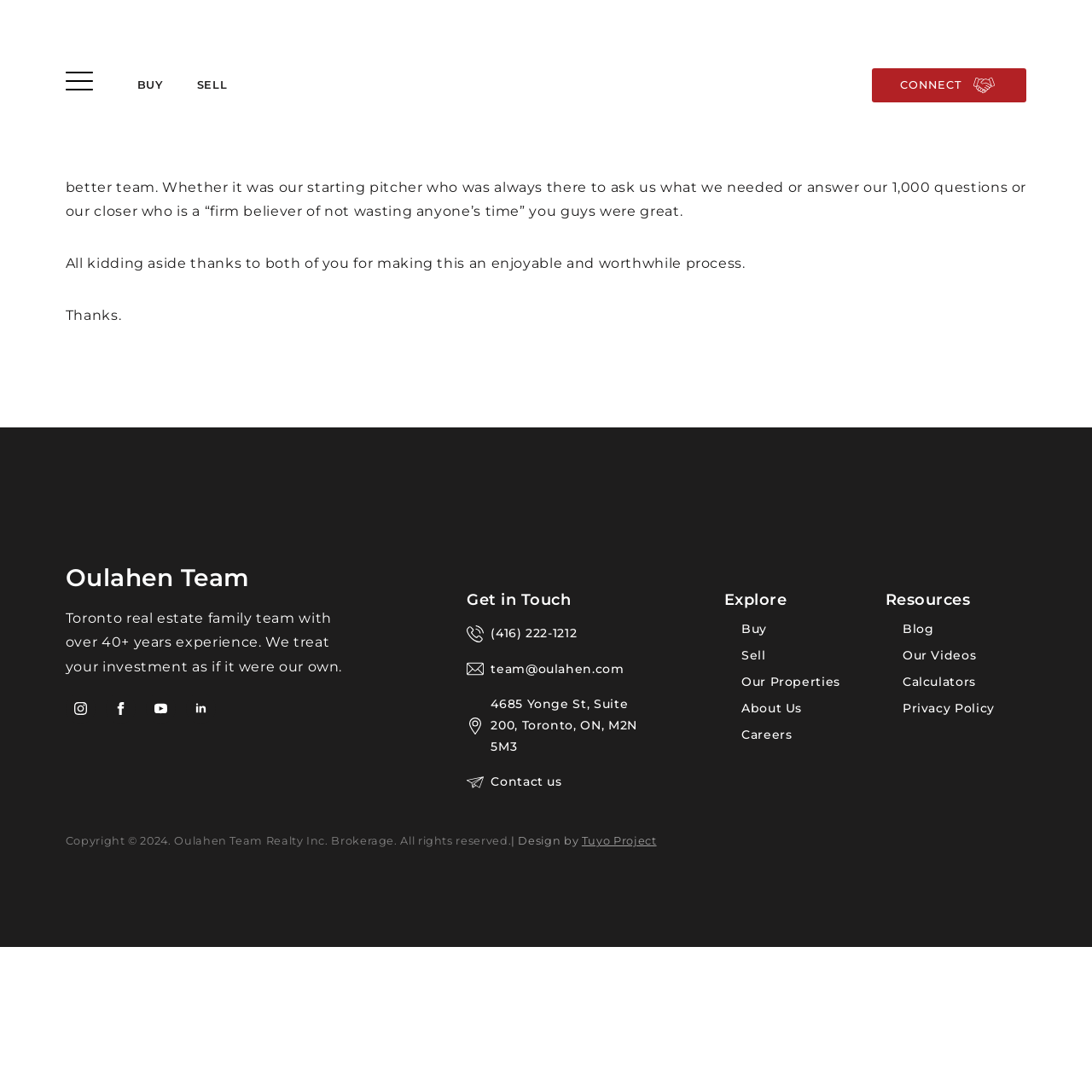Based on the element description "About Us", predict the bounding box coordinates of the UI element.

[0.663, 0.643, 0.748, 0.667]